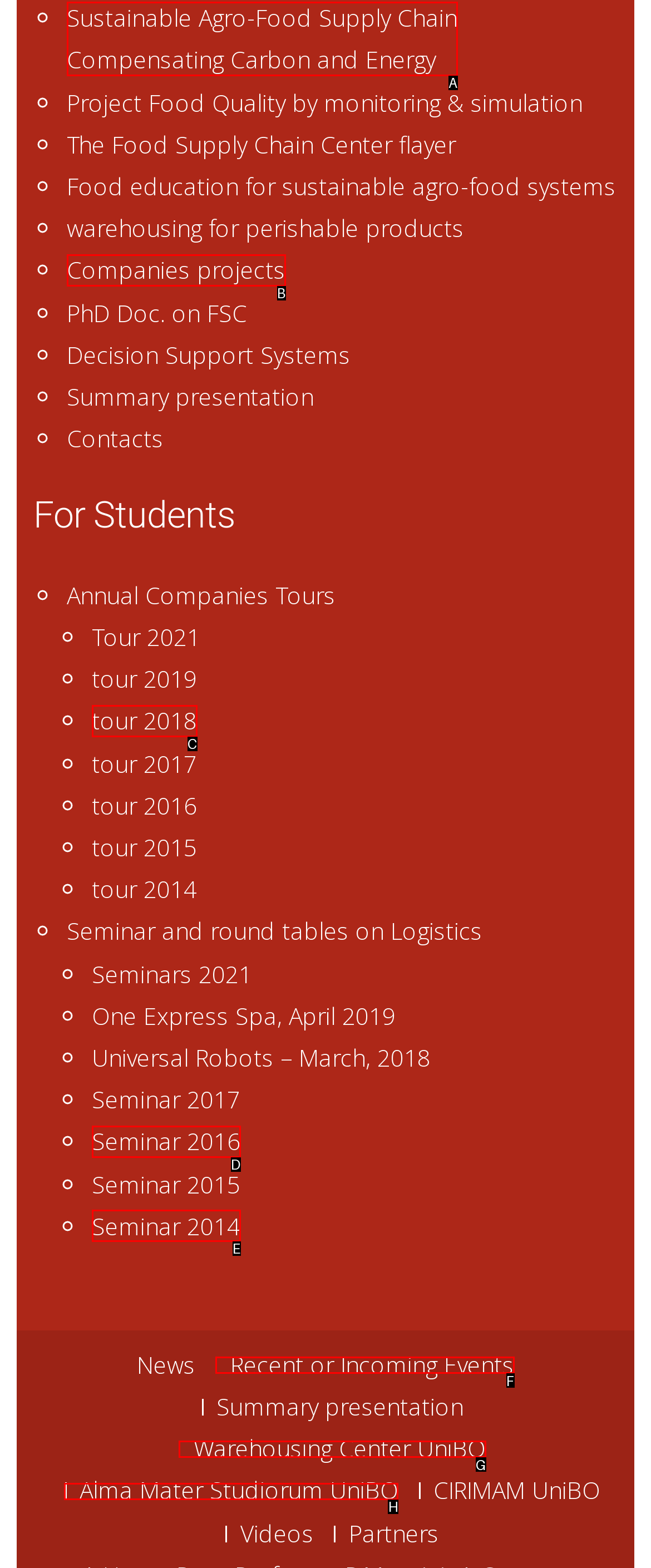From the given choices, indicate the option that best matches: recession
State the letter of the chosen option directly.

None